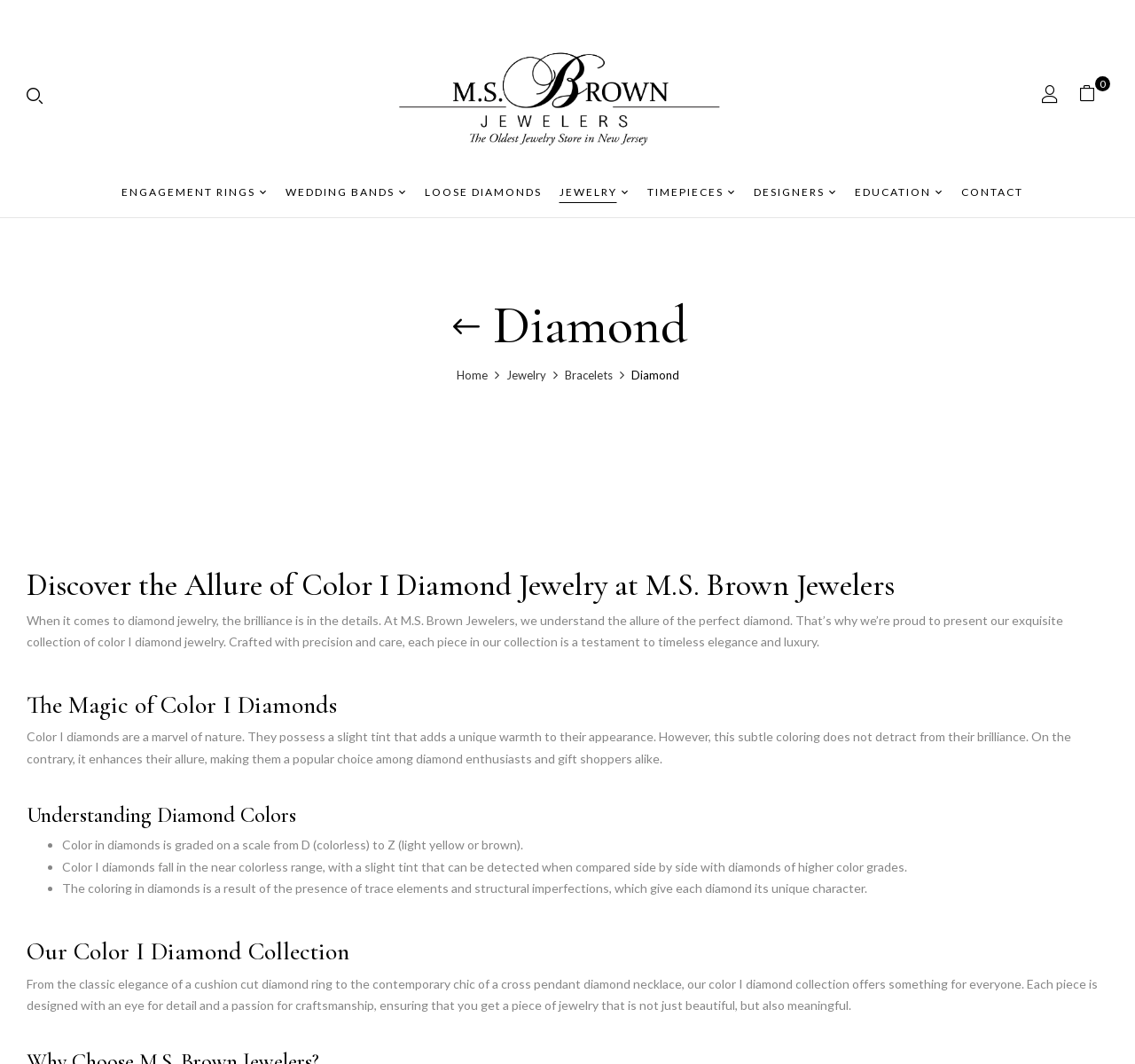Find the bounding box coordinates for the element described here: "Engagement Rings".

[0.107, 0.171, 0.236, 0.192]